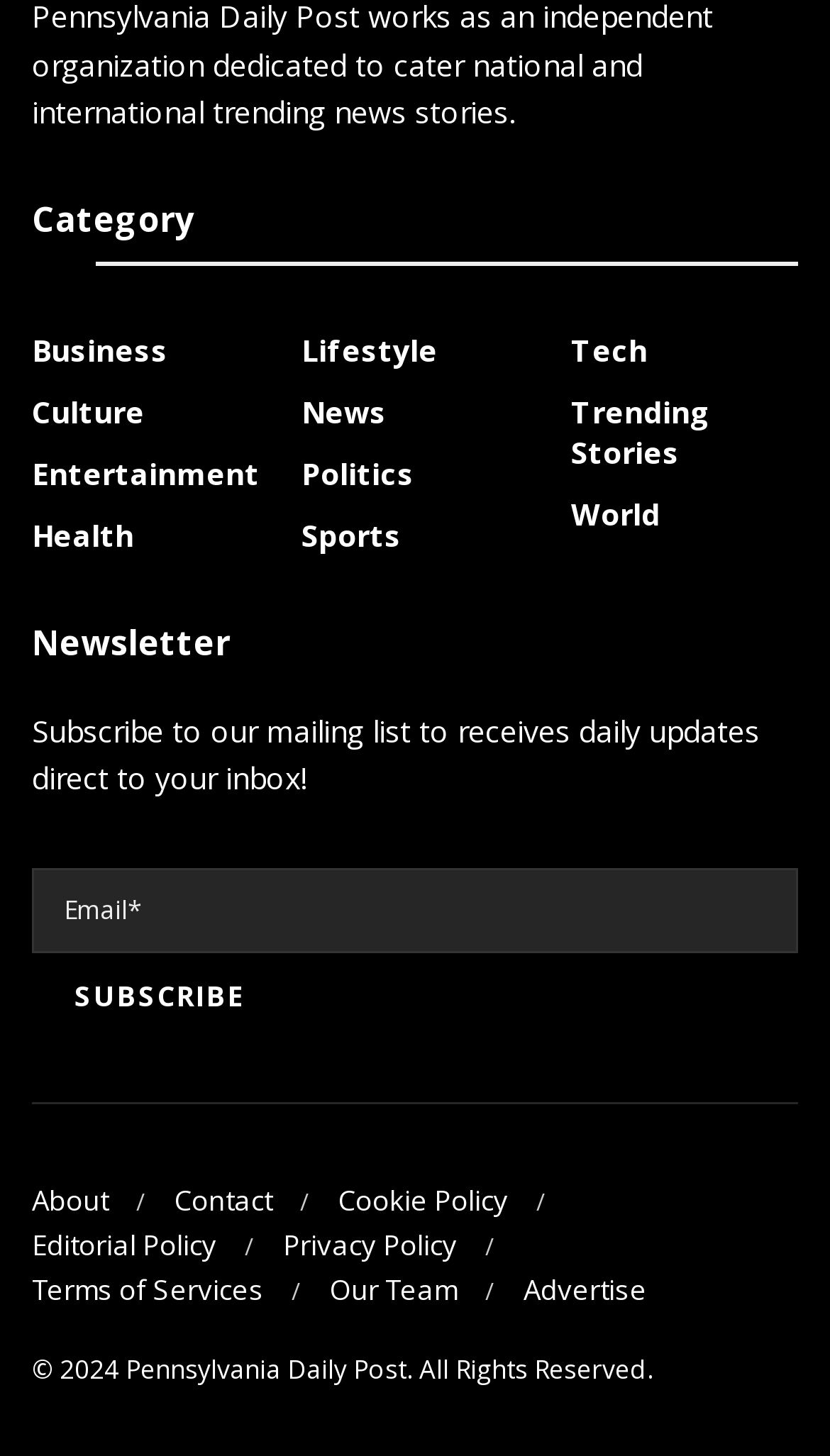Locate the bounding box coordinates of the region to be clicked to comply with the following instruction: "Click the menu toggle button". The coordinates must be four float numbers between 0 and 1, in the form [left, top, right, bottom].

None